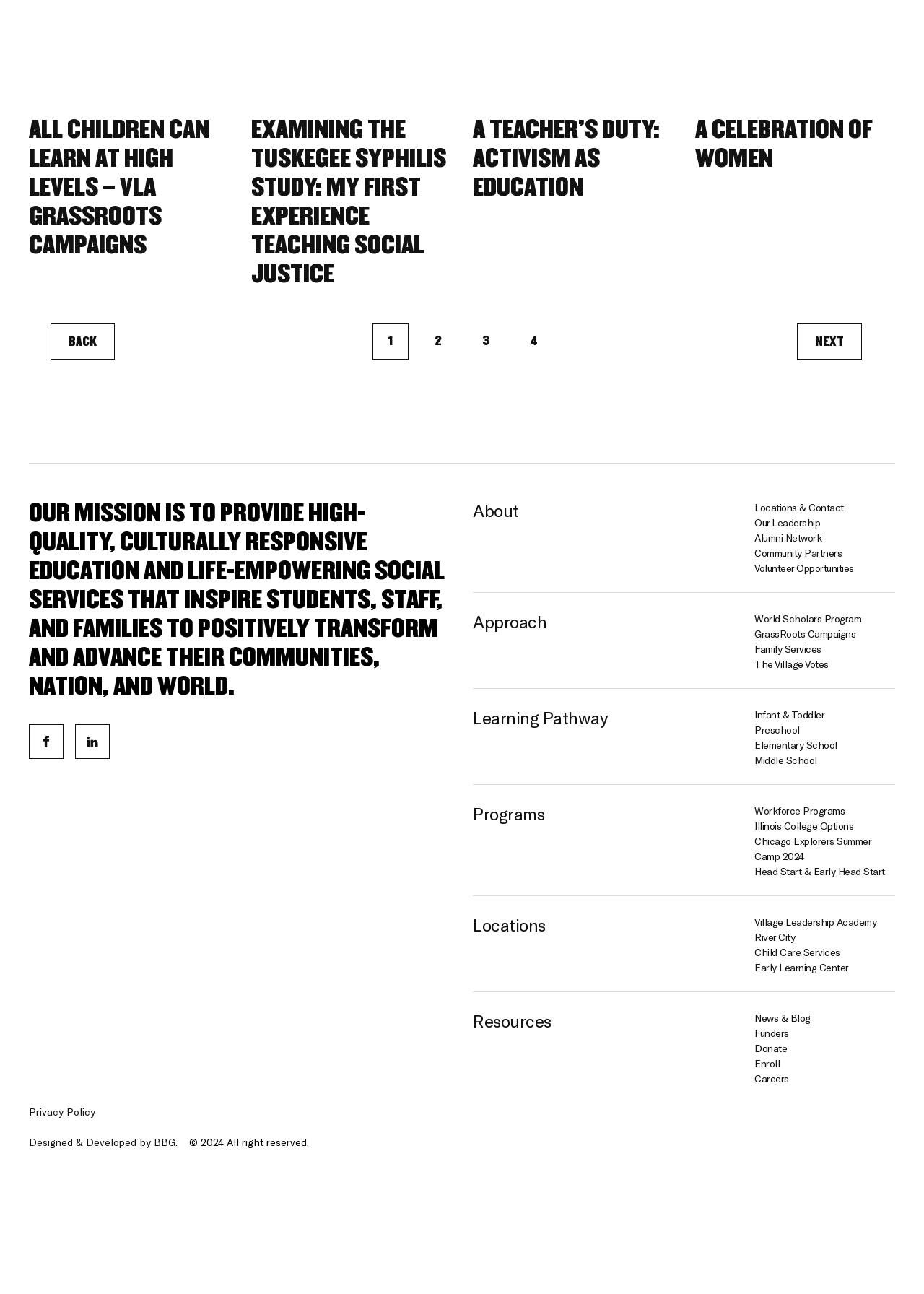How many programs are listed?
Examine the image closely and answer the question with as much detail as possible.

I counted the number of programs listed by looking at the links under the 'Programs' section, which are Workforce Programs, Illinois College Options, Chicago Explorers Summer Camp 2024, Head Start & Early Head Start, Infant & Toddler, Preschool, and Elementary School, so there are 7 programs listed.